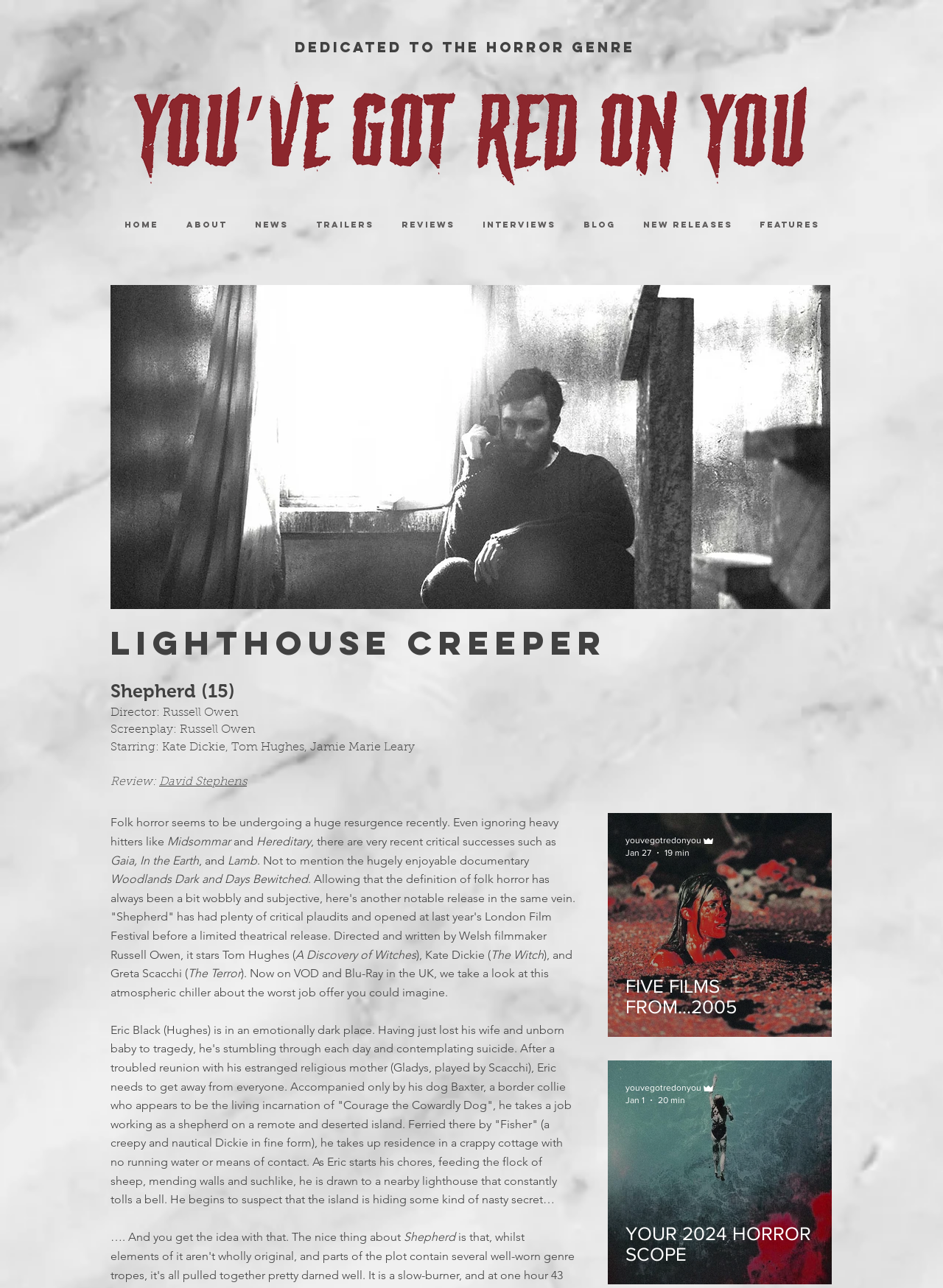Describe the webpage in detail, including text, images, and layout.

This webpage is dedicated to the horror genre, with a prominent header image and a navigation menu at the top. The navigation menu consists of 10 links, including "HOME", "ABOUT", "NEWS", "TRAILERS", "REVIEWS", "INTERVIEWS", "BLOG", "NEW RELEASES", and "FEATURES". 

Below the navigation menu, there is a heading that reads "LIGHTHOUSE CREEPER". Underneath this heading, there is a review of the movie "Shepherd" (15), which includes the director, screenplay, and starring actors. The review is a lengthy text that discusses the movie's plot, atmosphere, and themes. The text is divided into several paragraphs, with some sentences highlighted in bold.

To the right of the review, there are two images: "SHEPHERD.jpg" and "YGROY-HEADER.png". The "SHEPHERD.jpg" image is larger and appears to be a promotional poster for the movie.

At the bottom of the page, there are two generic elements with images and links: "FIVE FILMS FROM...2005" and "YOUR 2024 HORROR SCOPE". These elements are positioned side by side and appear to be promotional or advertising content.